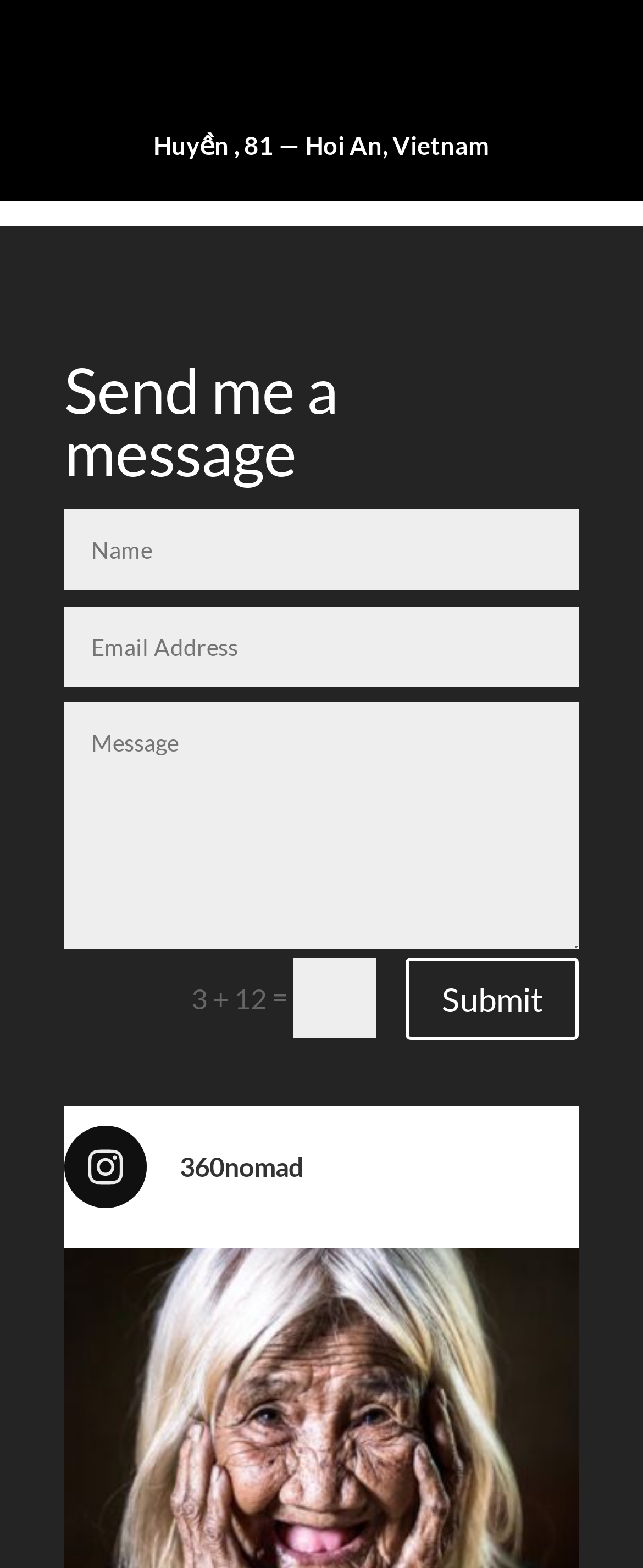Given the webpage screenshot, identify the bounding box of the UI element that matches this description: "name="et_pb_contact_message_0" placeholder="Message"".

[0.101, 0.448, 0.9, 0.606]